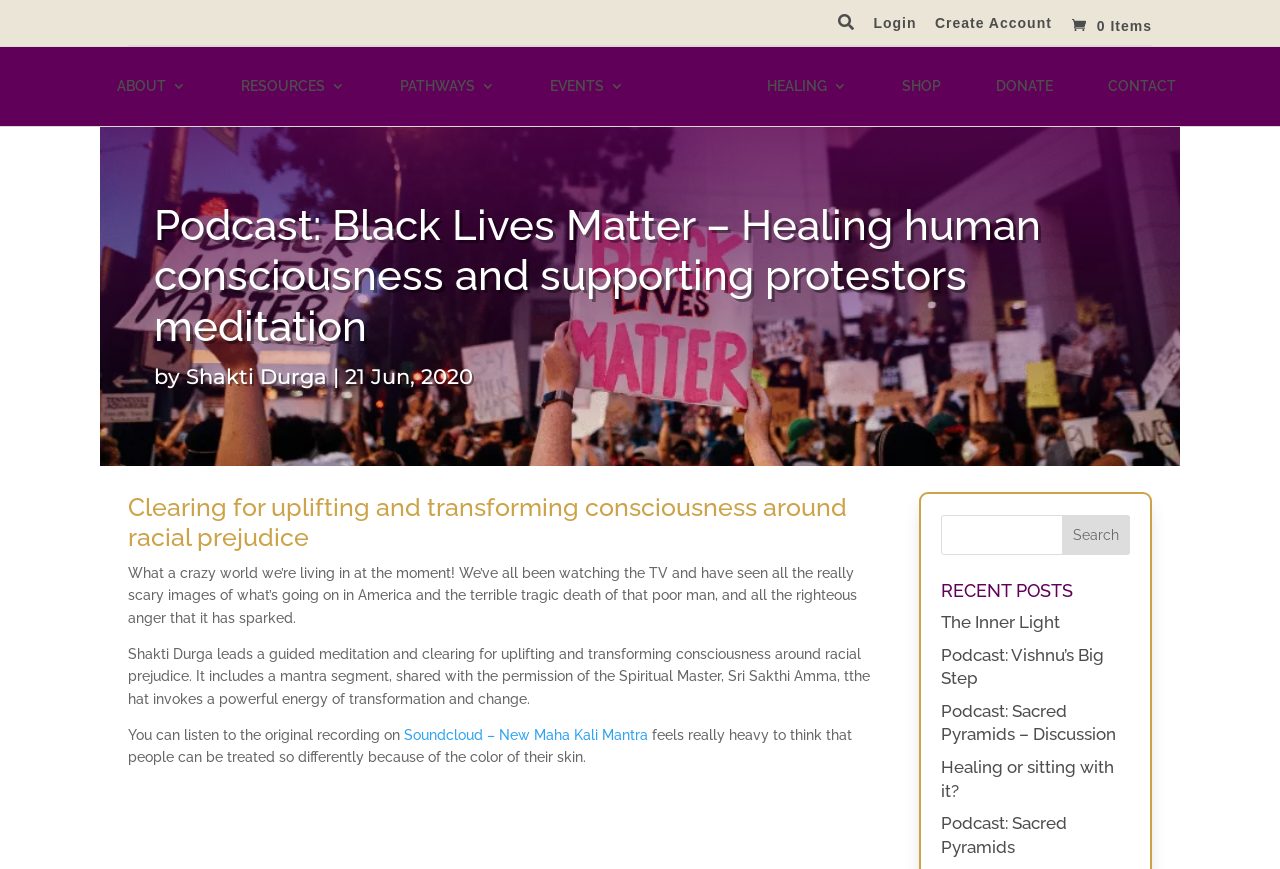Determine the bounding box coordinates for the clickable element required to fulfill the instruction: "Click on the 'Login' link". Provide the coordinates as four float numbers between 0 and 1, i.e., [left, top, right, bottom].

[0.682, 0.02, 0.716, 0.045]